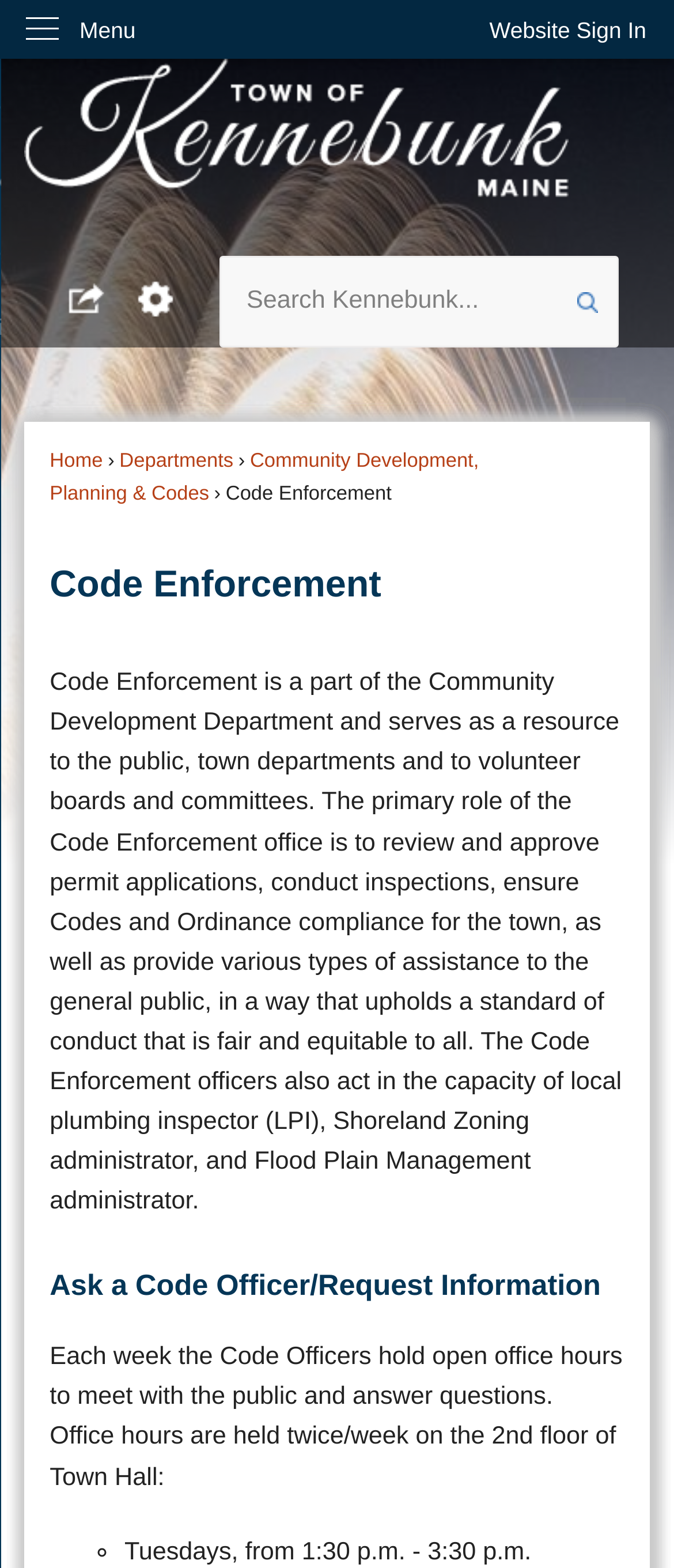Pinpoint the bounding box coordinates of the clickable element to carry out the following instruction: "View code enforcement information."

[0.074, 0.354, 0.926, 0.392]